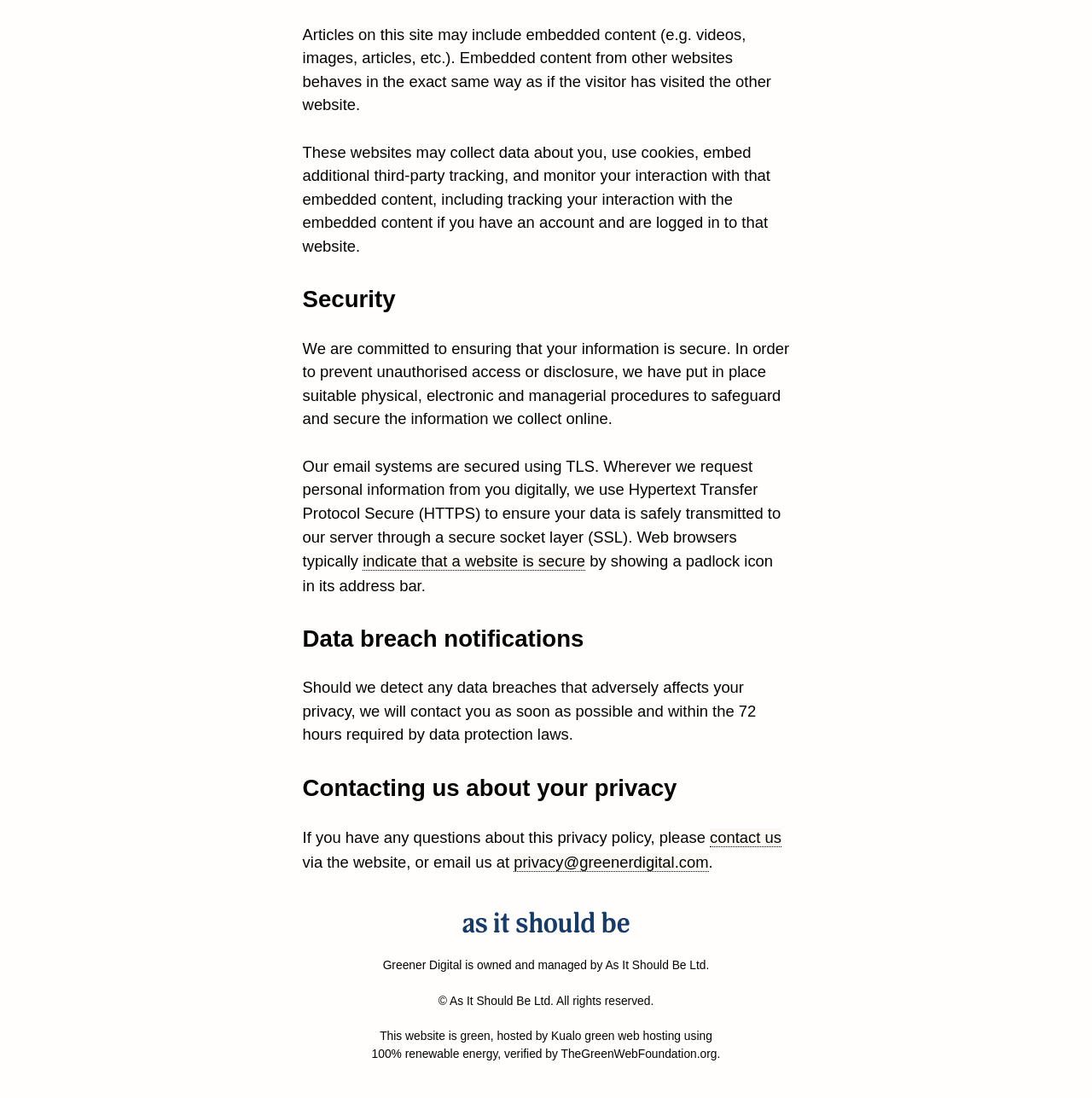What is the timeframe for notifying users of a data breach?
Using the image as a reference, deliver a detailed and thorough answer to the question.

According to the webpage, 'Should we detect any data breaches that adversely affects your privacy, we will contact you as soon as possible and within the 72 hours required by data protection laws.' This implies that the website is committed to notifying users of a data breach within a timeframe of 72 hours.